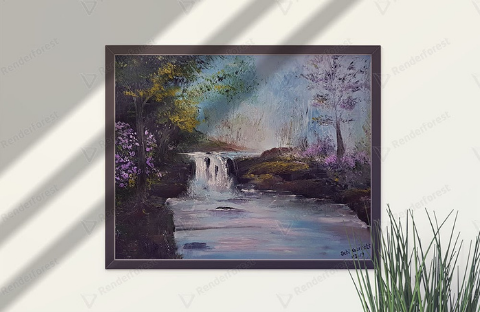What is the dominant color palette of the artwork?
Could you answer the question with a detailed and thorough explanation?

According to the caption, the color palette features 'soothing blues, vibrant greens, and hints of purple', which suggests that these colors are the dominant colors used in the artwork.